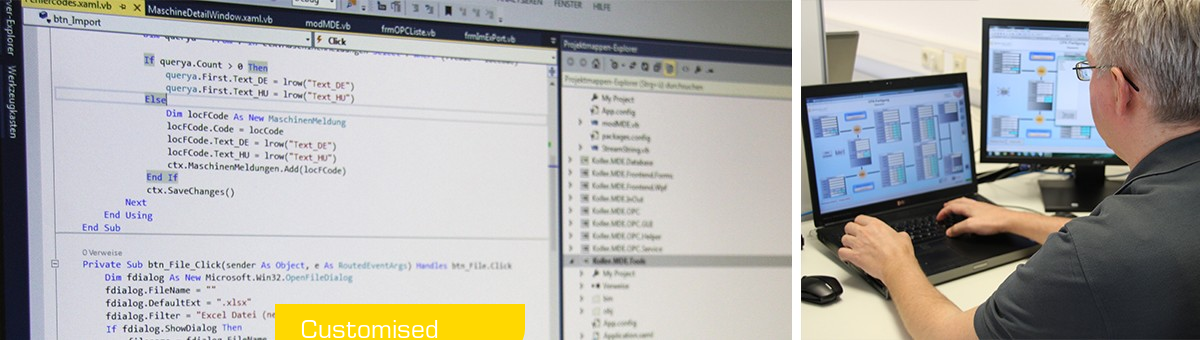Analyze the image and provide a detailed caption.

The image showcases a focused software development environment, highlighting the customization capabilities of SPANGLER GMBH's software solutions. On the left, a close-up of a programming interface displays lines of code, indicating active development and implementation of a specific functionality. This scene emphasizes the meticulous attention to detail in tailoring software for unique client needs. 

In the background, a professional is engaged in hands-on work at a laptop, illustrating a collaborative and dynamic approach to software design. The presence of a colorful user interface on the right screen suggests that the development is not only functional but also user-friendly and visually appealing. A bold "Customised" label in yellow reinforces the commitment to creating software solutions that are tailored to meet diverse requirements across various industrial sectors, from manufacturing to renewable energy. This image encapsulates SPANGLER's mission of delivering high-quality, bespoke software systems.